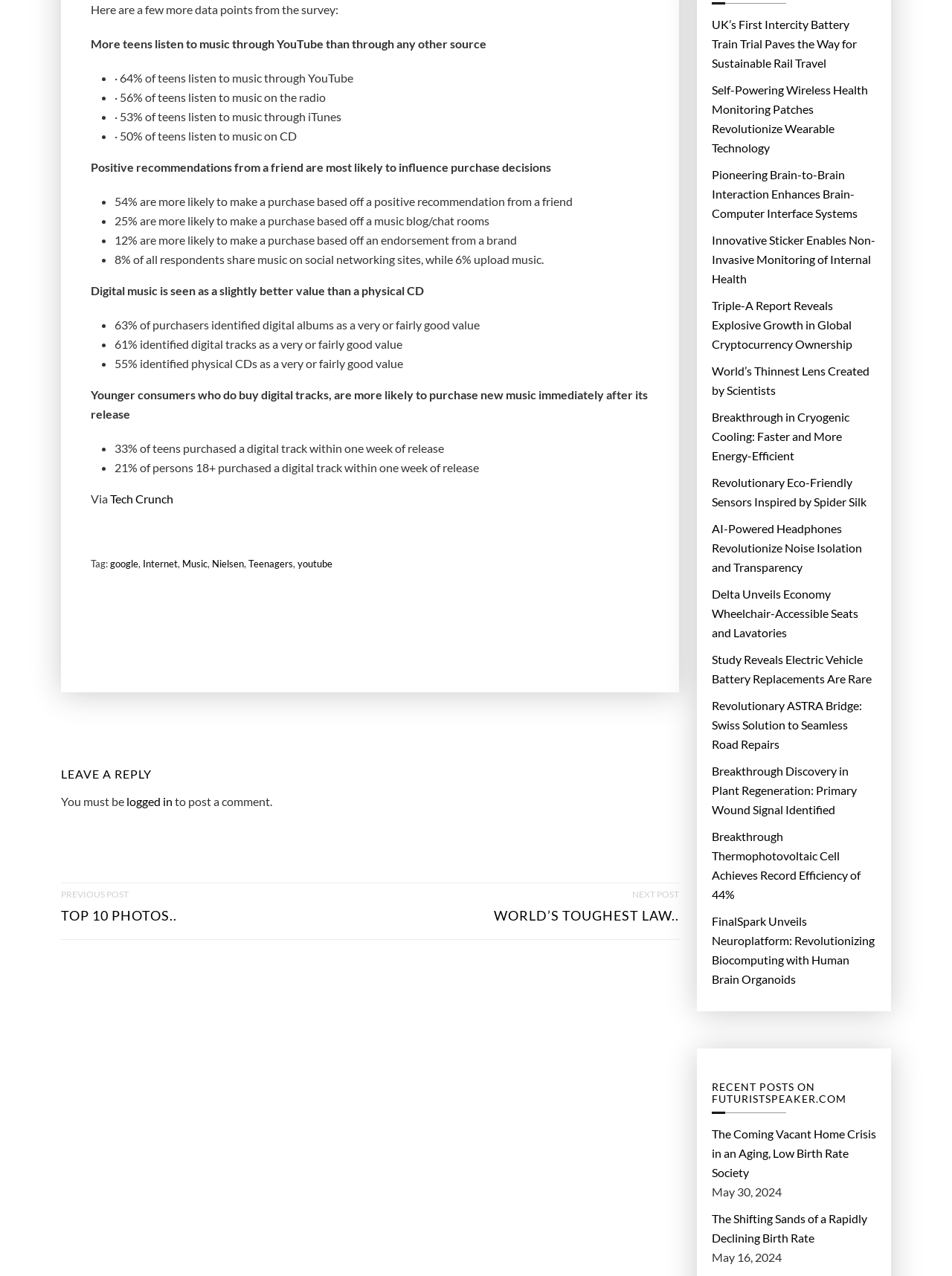Find the bounding box of the UI element described as follows: "Tech Crunch".

[0.116, 0.383, 0.182, 0.399]